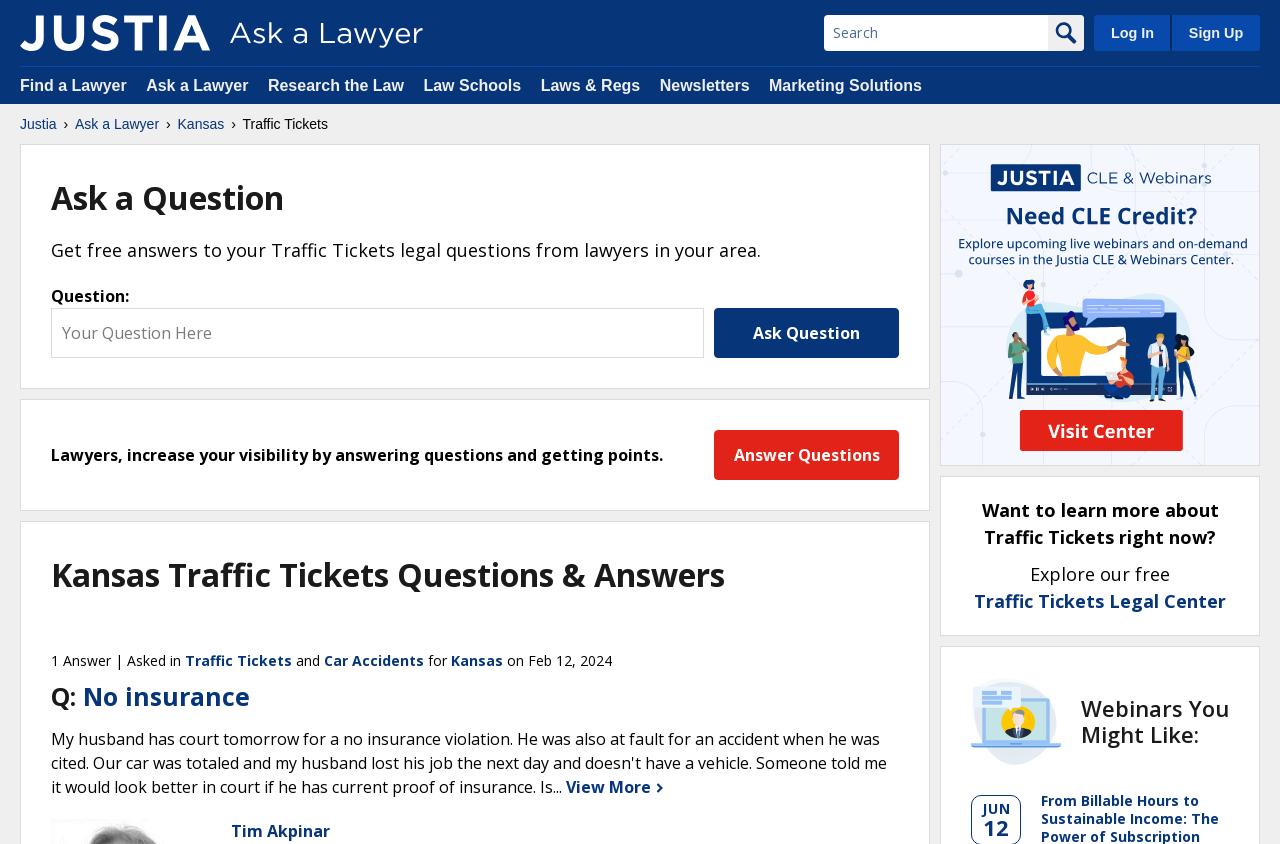Using the description: "Traffic Tickets Legal Center", determine the UI element's bounding box coordinates. Ensure the coordinates are in the format of four float numbers between 0 and 1, i.e., [left, top, right, bottom].

[0.761, 0.698, 0.958, 0.726]